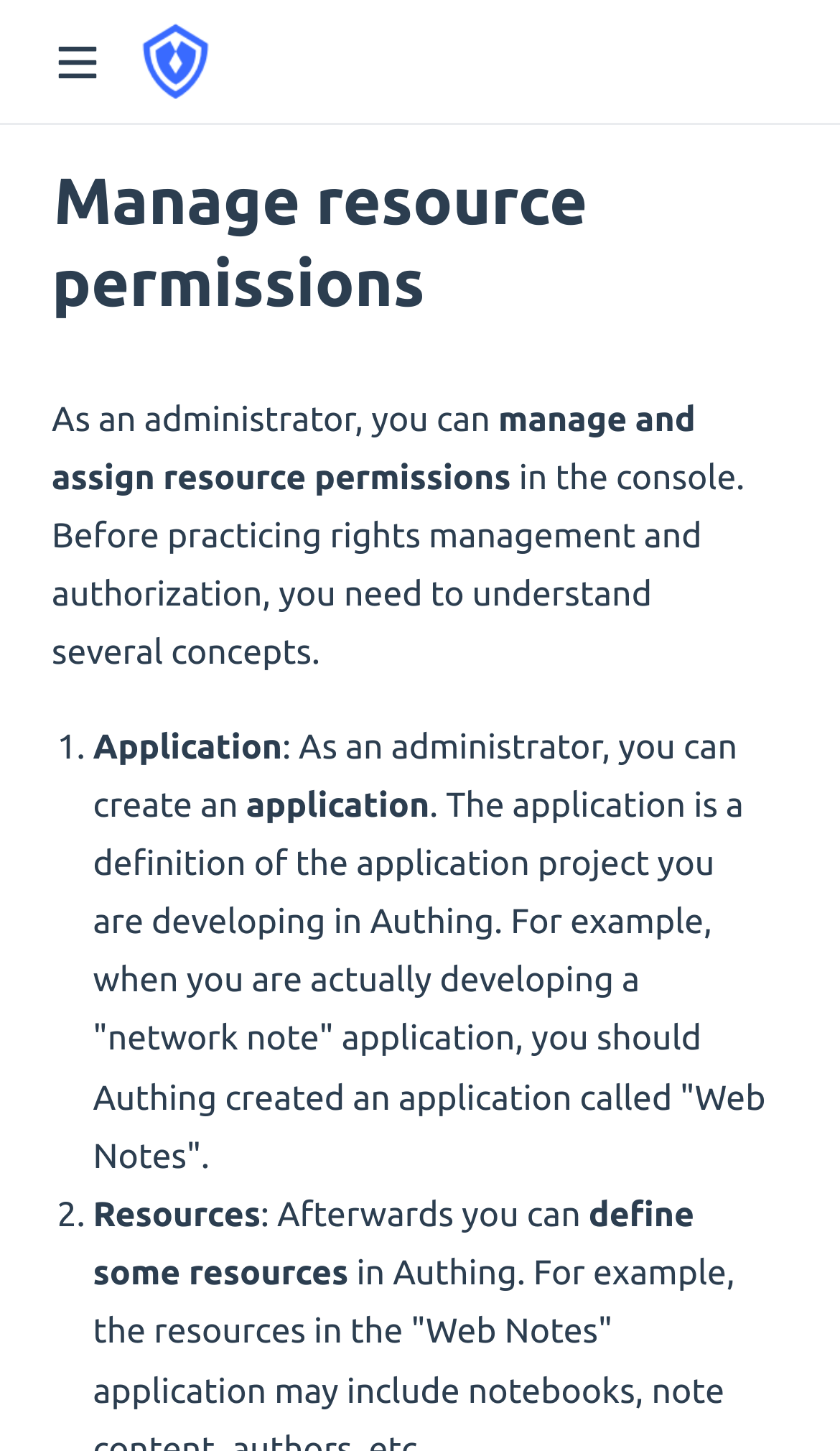Answer briefly with one word or phrase:
What is the purpose of the console?

Manage resource permissions